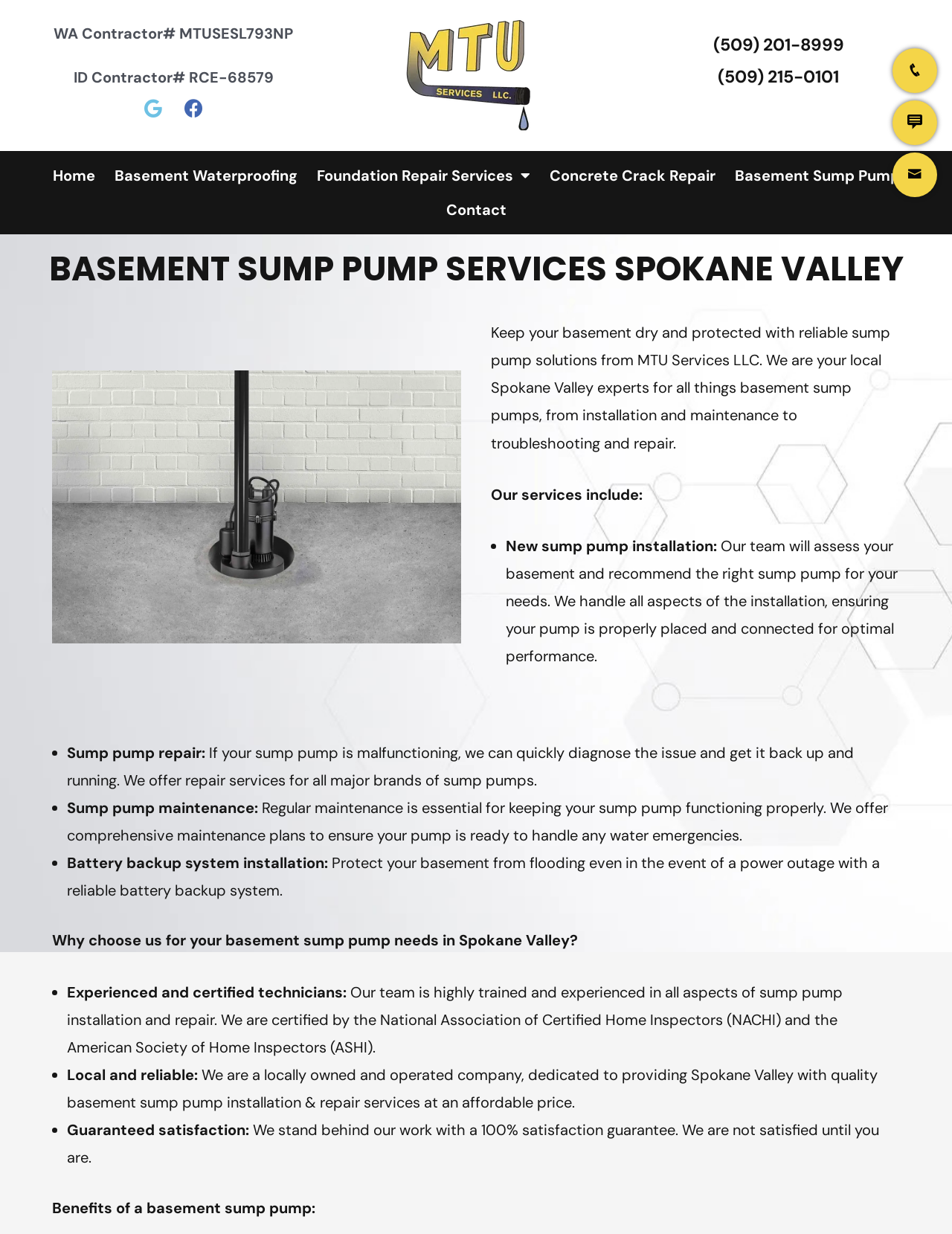Determine the bounding box coordinates for the clickable element to execute this instruction: "View the company's Google page". Provide the coordinates as four float numbers between 0 and 1, i.e., [left, top, right, bottom].

[0.141, 0.073, 0.18, 0.103]